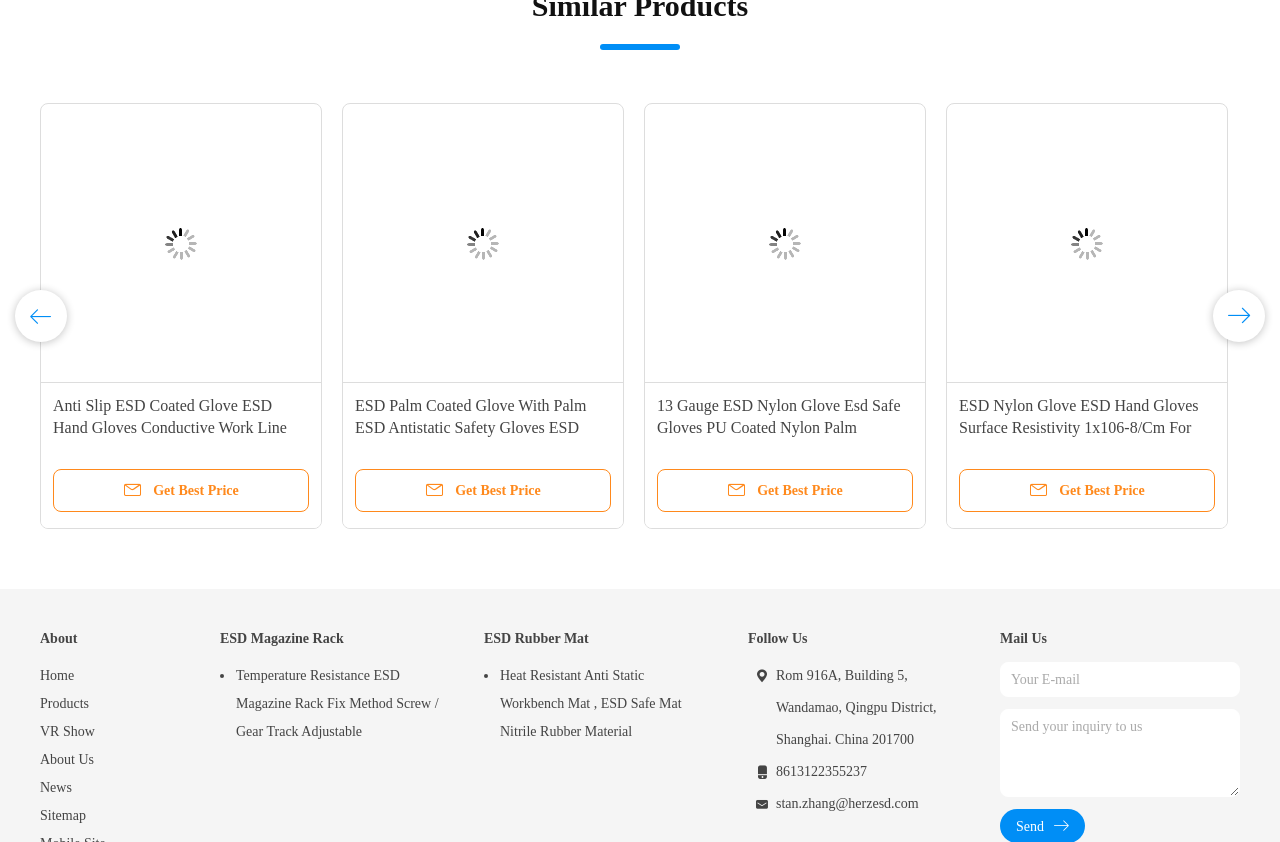What is the contact information provided on this webpage?
Please answer the question with a single word or phrase, referencing the image.

Address, phone number, and email